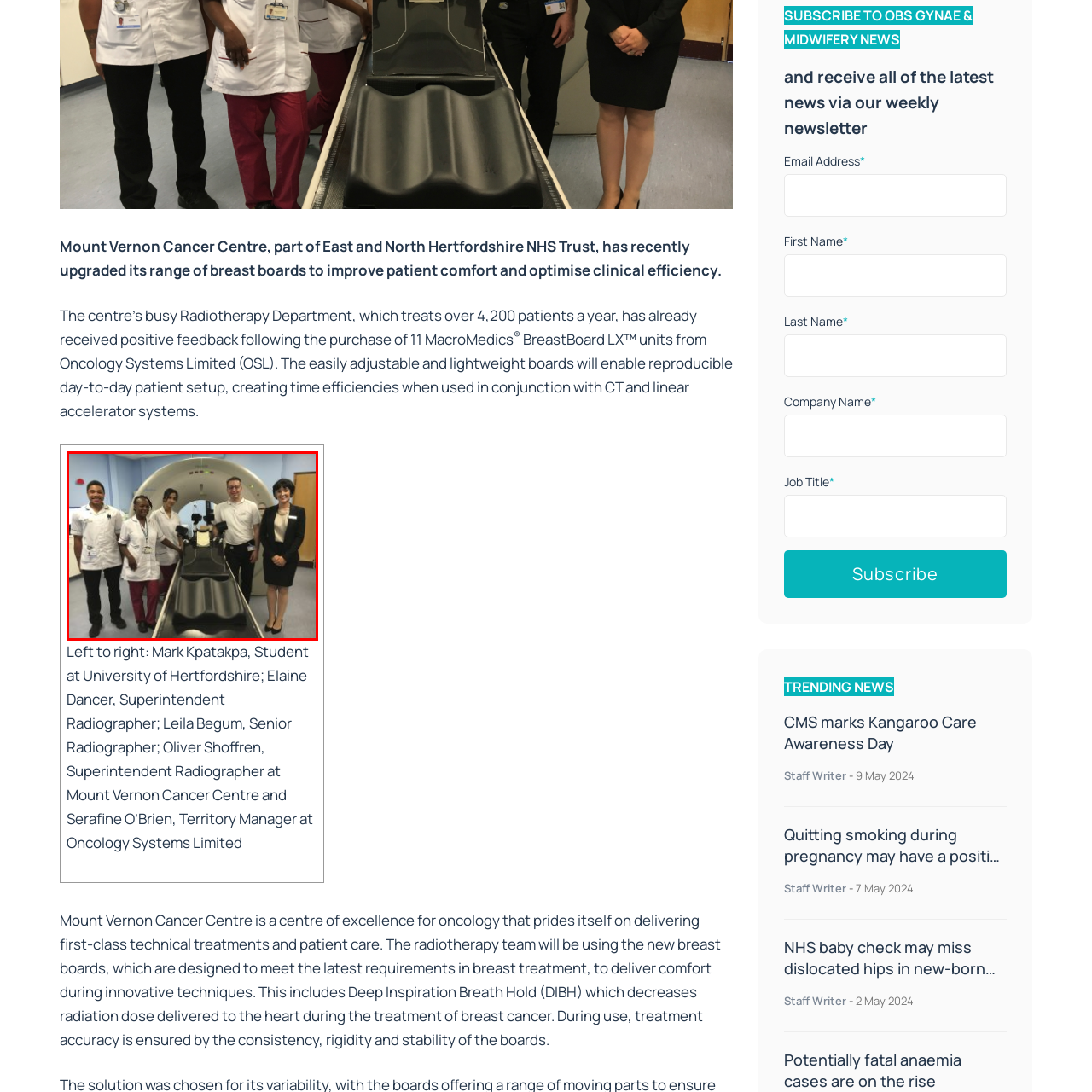Direct your attention to the image marked by the red boundary, What is the purpose of the upgraded breast board? Provide a single word or phrase in response.

Improve patient comfort